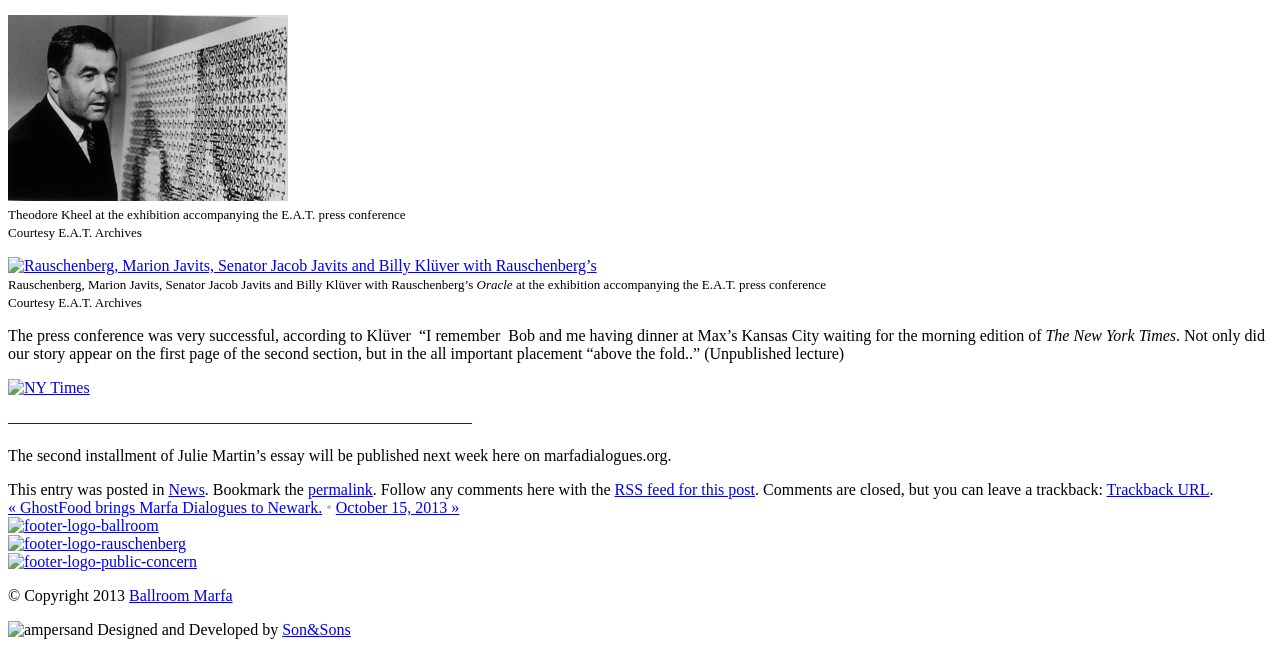Give a concise answer using one word or a phrase to the following question:
What is the name of the exhibition mentioned in the first image?

E.A.T. press conference